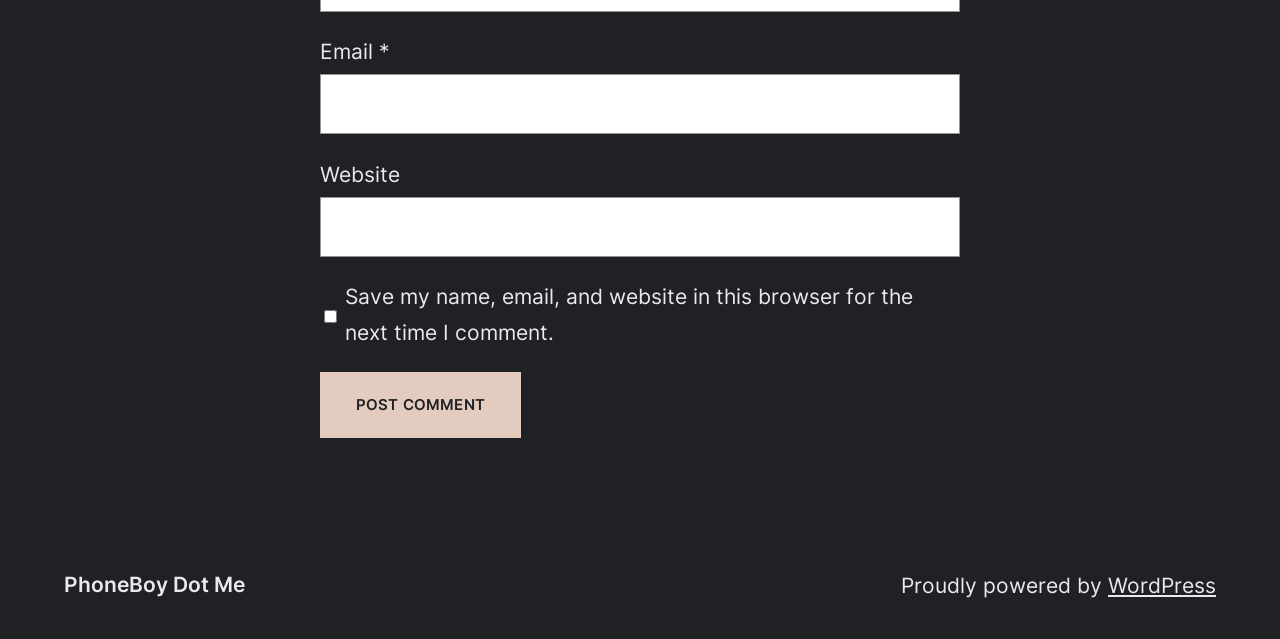What is the name of the website?
Answer the question with a single word or phrase by looking at the picture.

PhoneBoy Dot Me